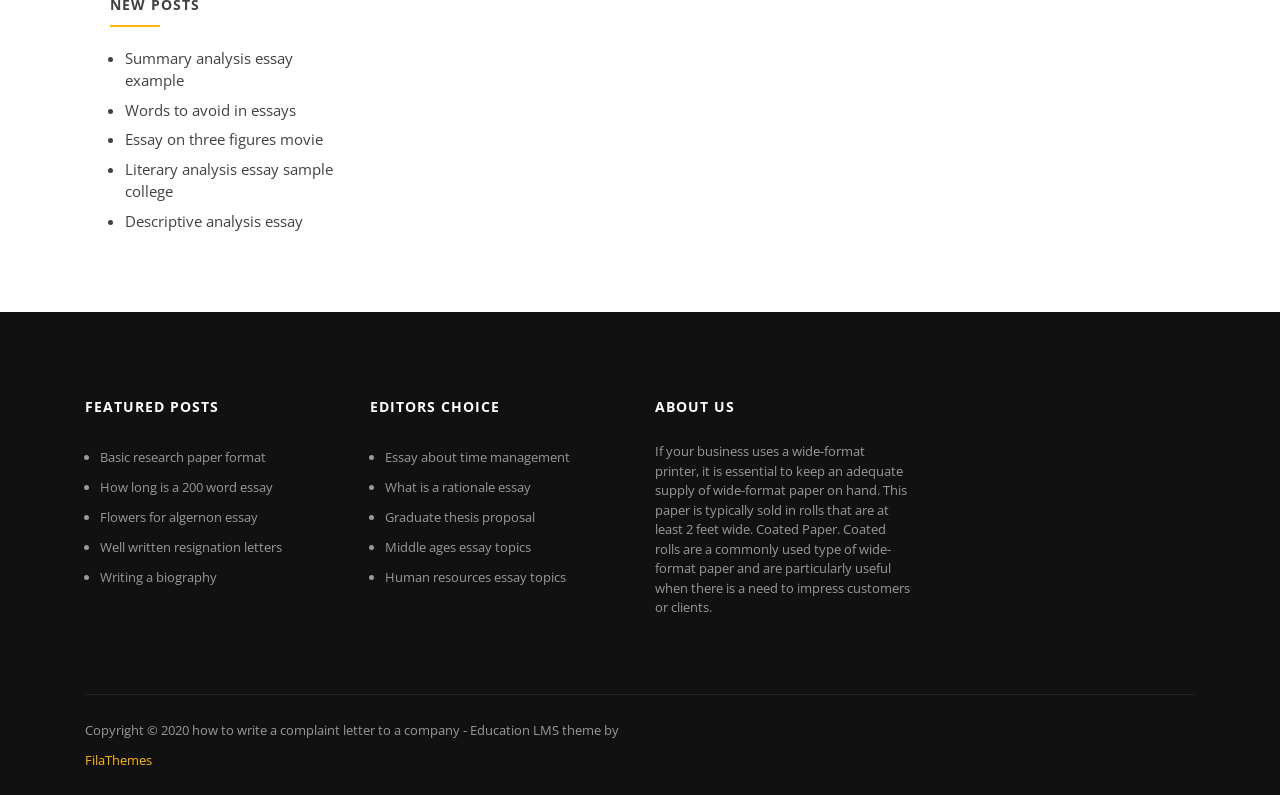Identify the bounding box coordinates of the clickable section necessary to follow the following instruction: "Learn about time management essay". The coordinates should be presented as four float numbers from 0 to 1, i.e., [left, top, right, bottom].

[0.301, 0.564, 0.445, 0.587]